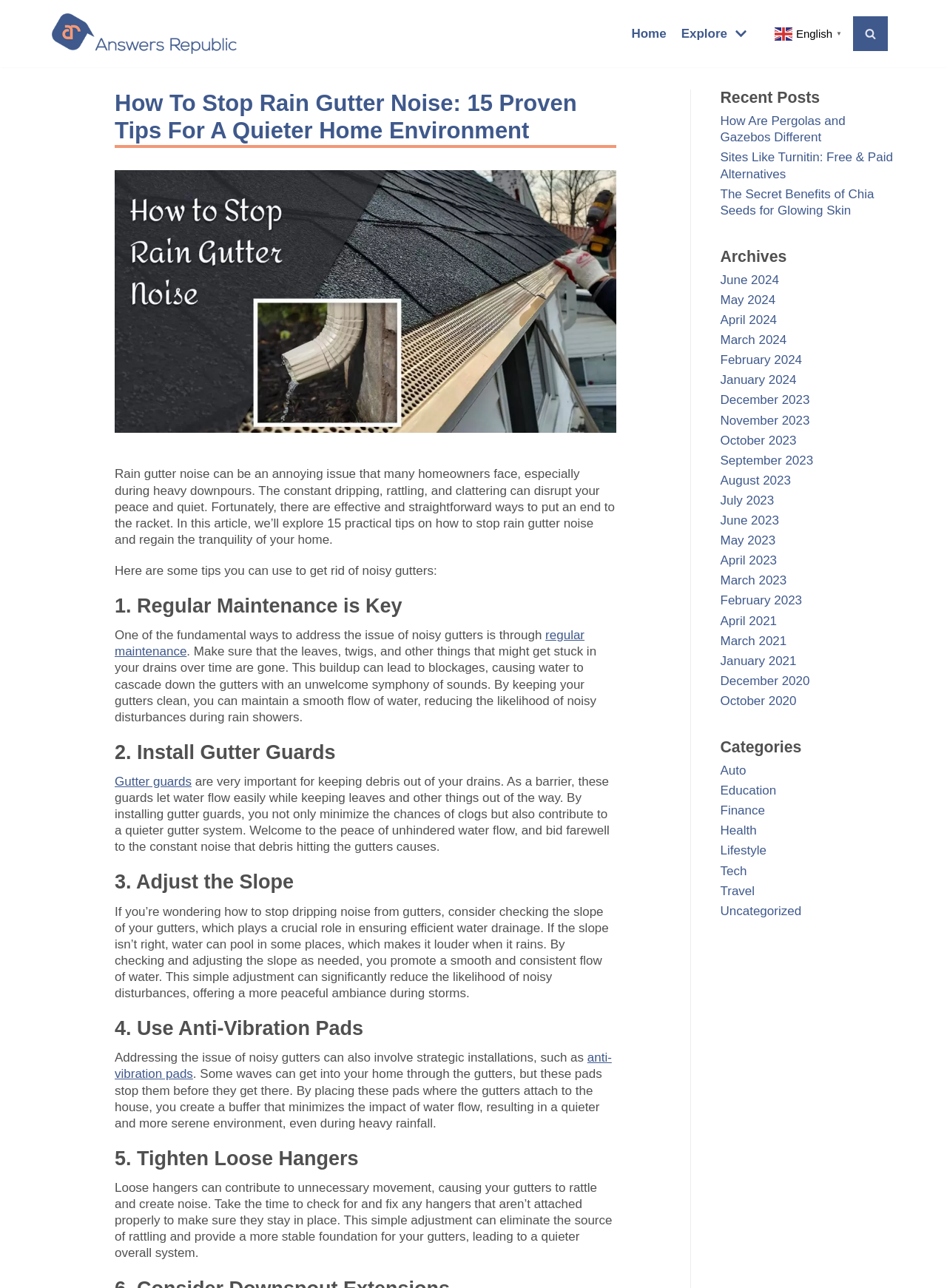Determine the bounding box coordinates for the region that must be clicked to execute the following instruction: "Click on the 'Home' link".

[0.667, 0.018, 0.704, 0.034]